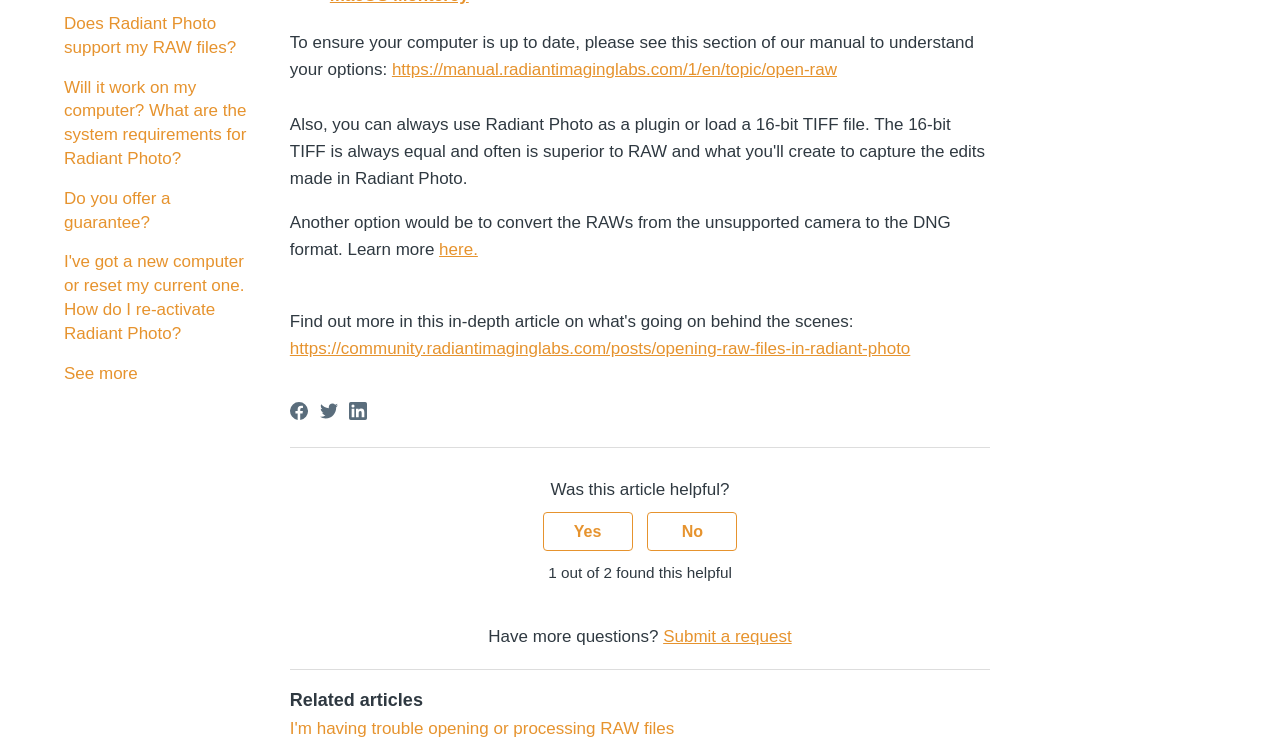From the webpage screenshot, predict the bounding box of the UI element that matches this description: "See more".

[0.05, 0.481, 0.108, 0.506]